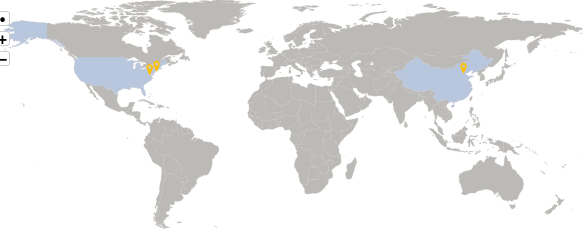What is the purpose of the navigation controls?
Please use the image to provide a one-word or short phrase answer.

to zoom in and out